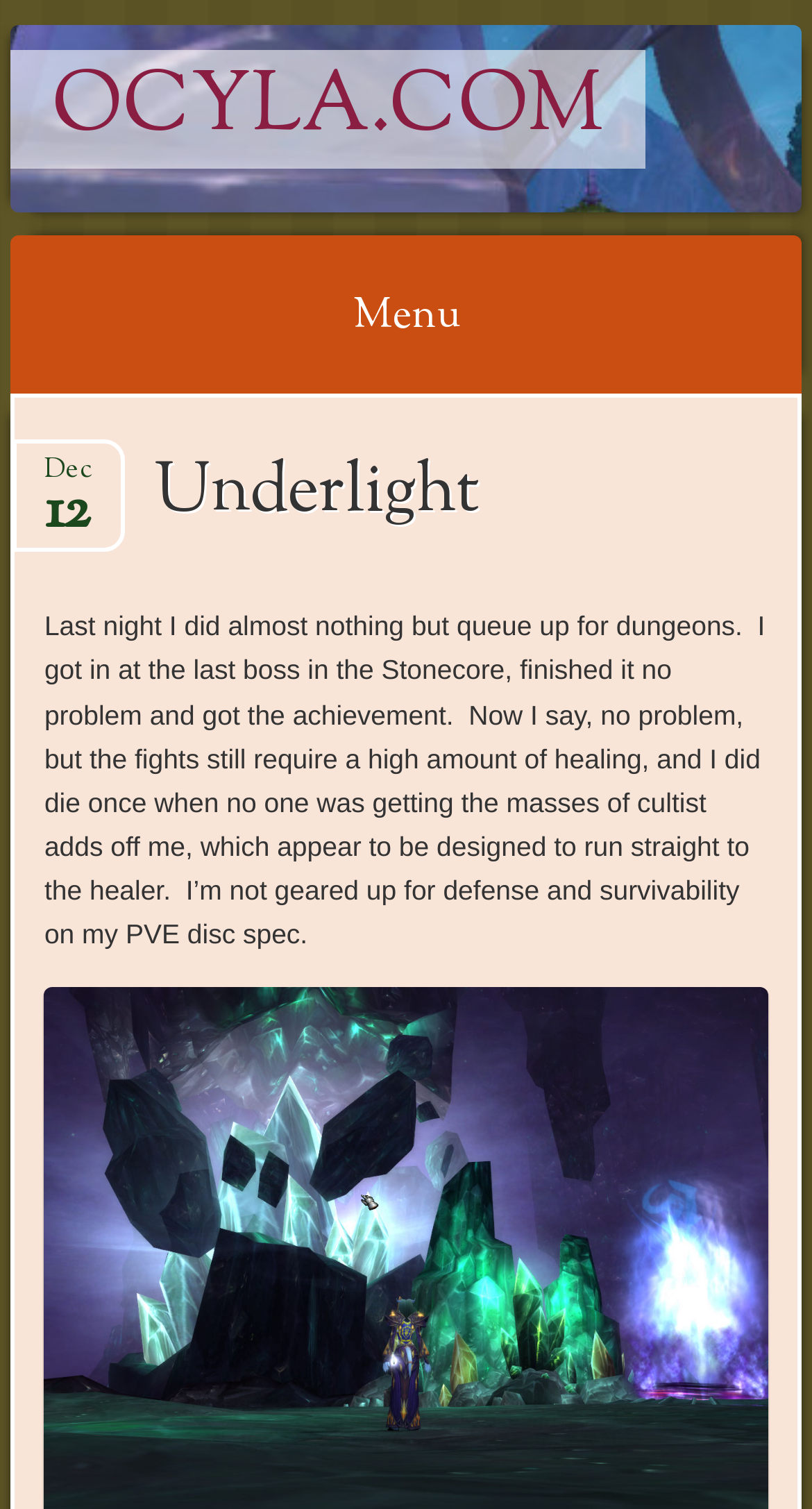Identify the coordinates of the bounding box for the element described below: "Skip to content". Return the coordinates as four float numbers between 0 and 1: [left, top, right, bottom].

[0.01, 0.26, 0.077, 0.386]